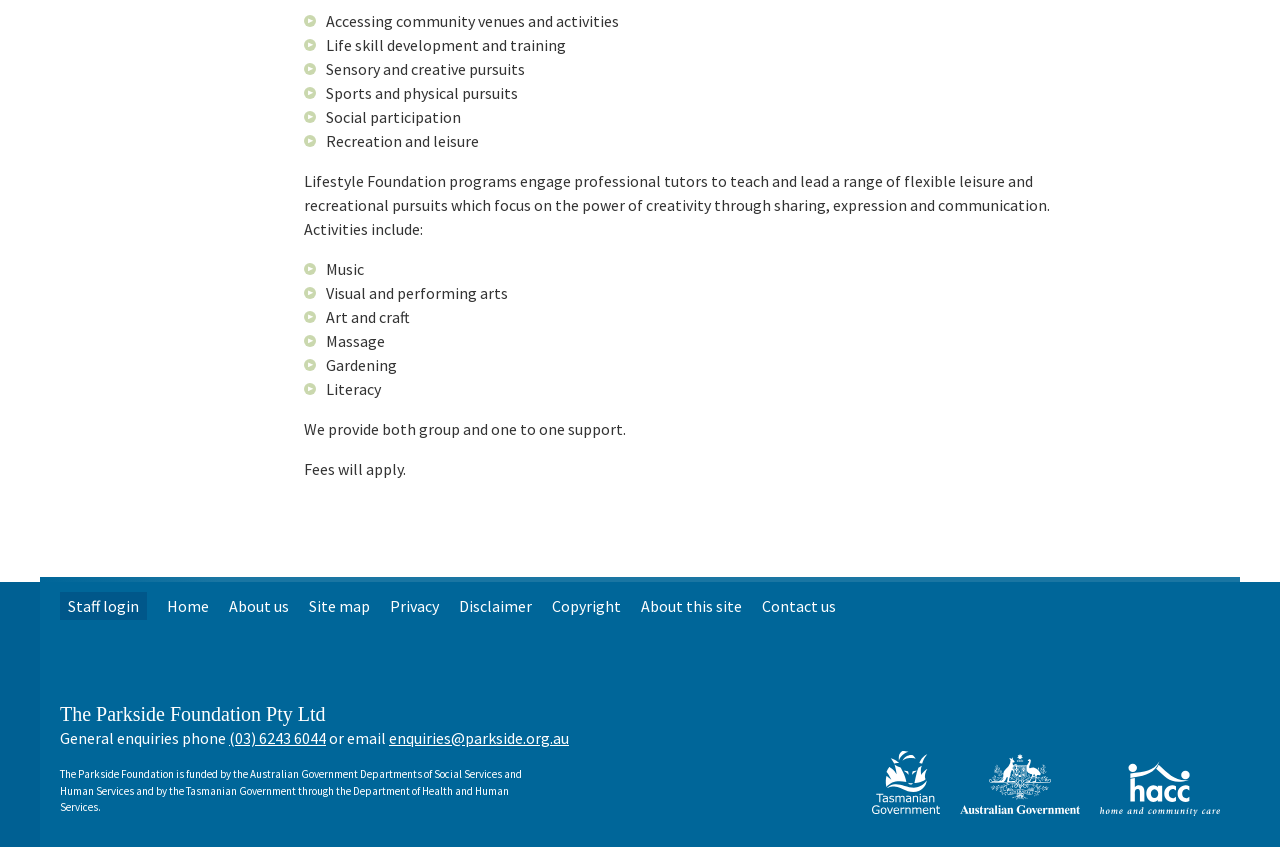Extract the bounding box coordinates for the described element: "enquiries@parkside.org.au". The coordinates should be represented as four float numbers between 0 and 1: [left, top, right, bottom].

[0.304, 0.86, 0.445, 0.883]